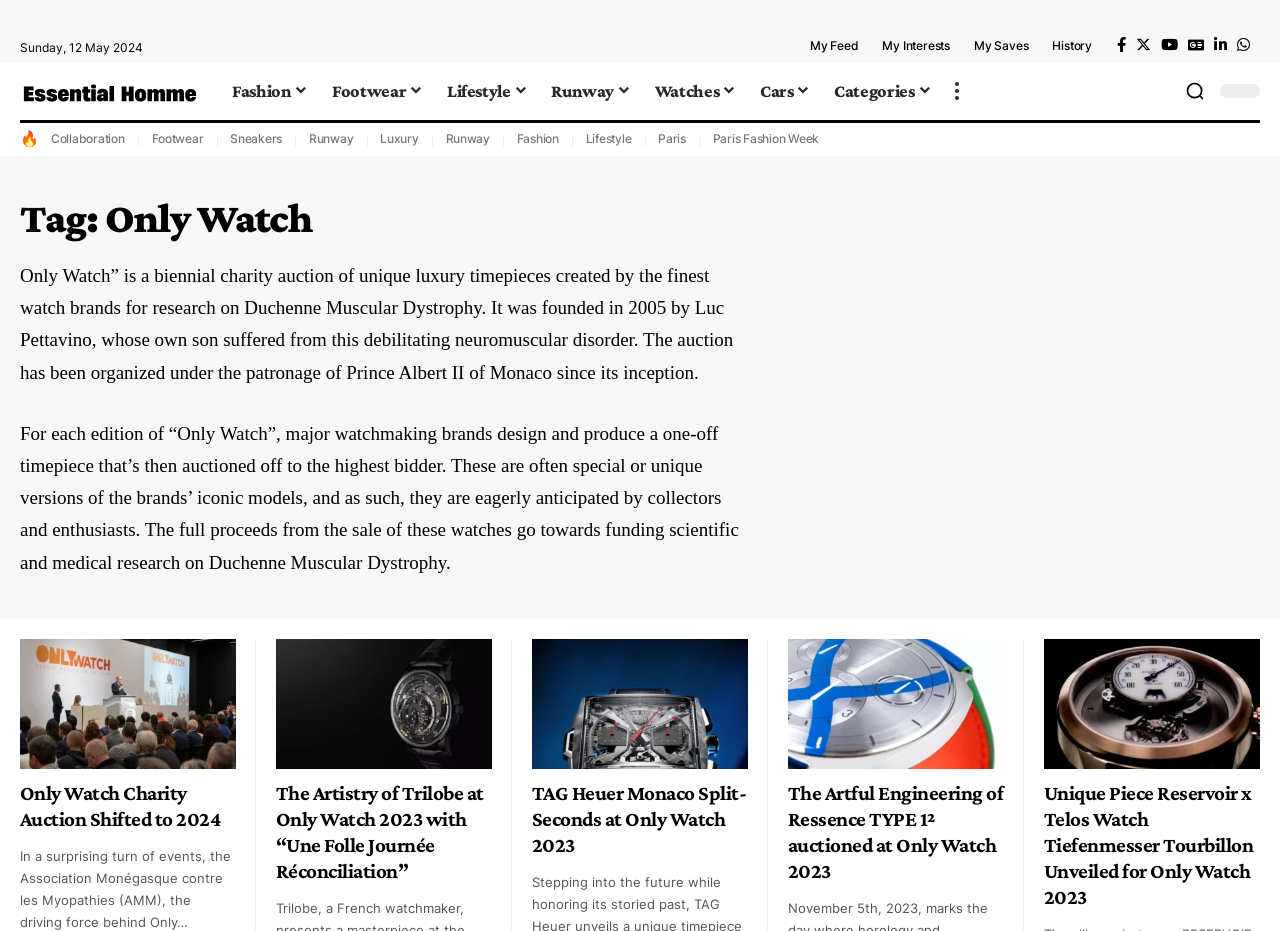Please determine the headline of the webpage and provide its content.

Tag: Only Watch